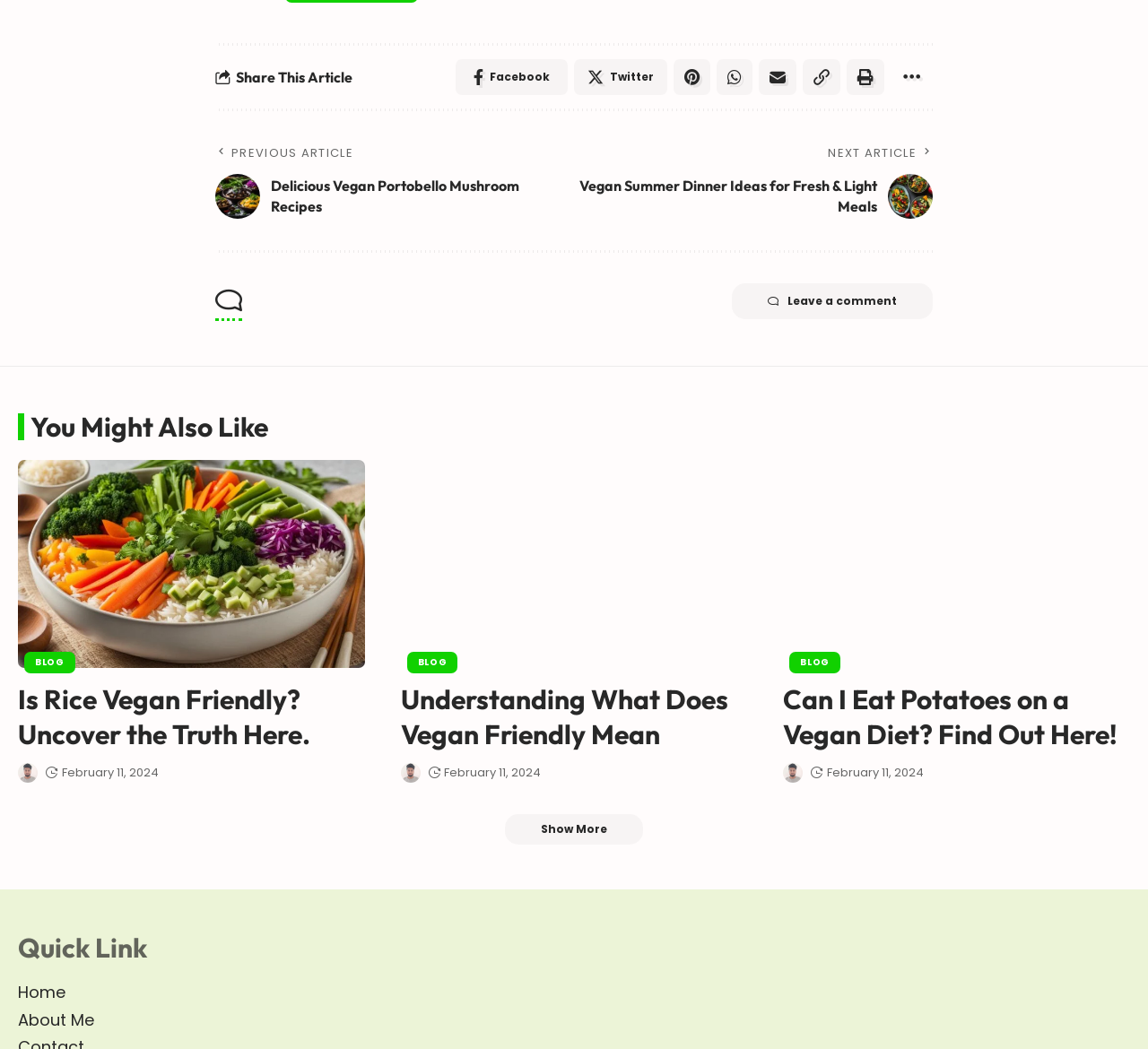Find and specify the bounding box coordinates that correspond to the clickable region for the instruction: "Read the article about is rice vegan friendly".

[0.016, 0.439, 0.318, 0.637]